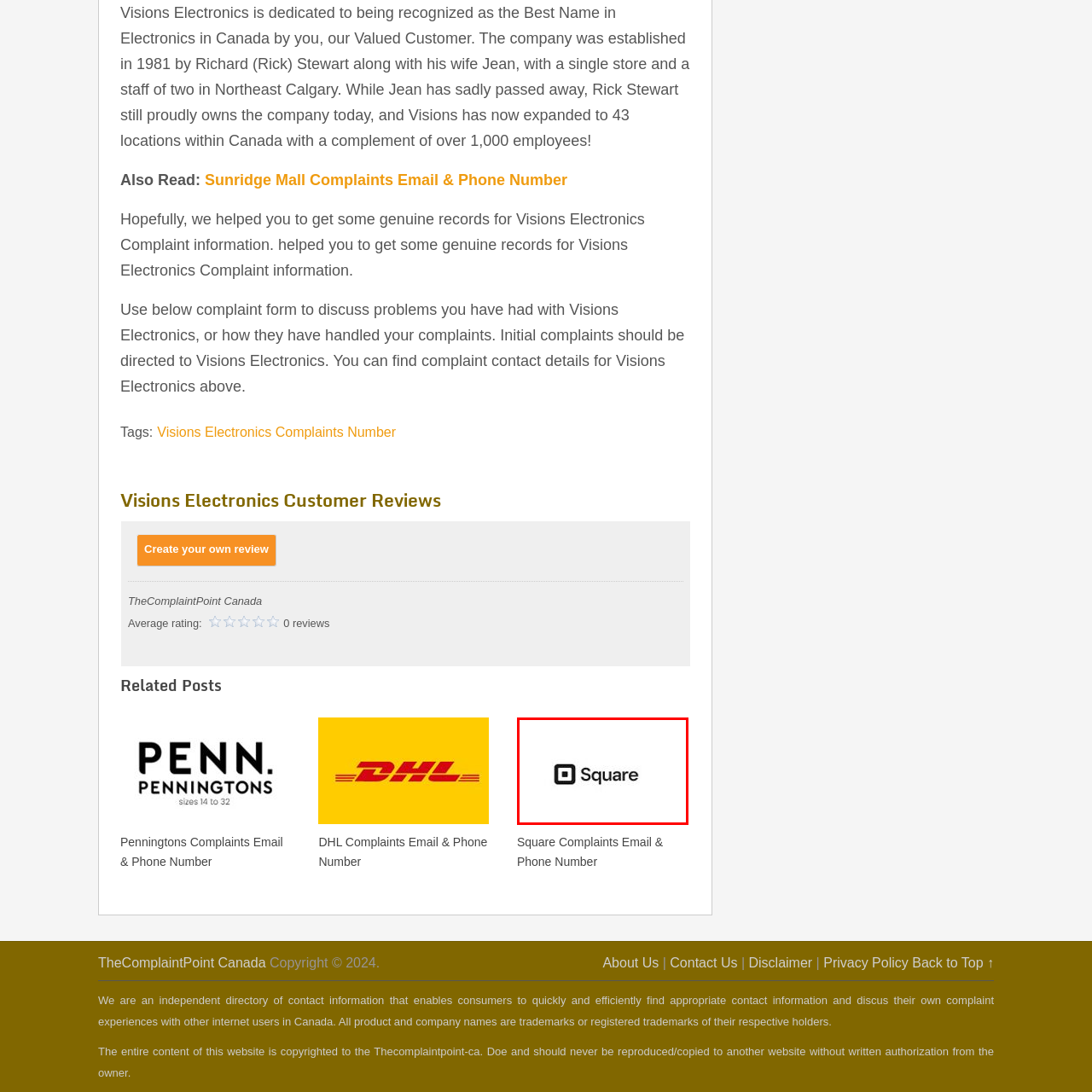Please analyze the image enclosed within the red bounding box and provide a comprehensive answer to the following question based on the image: What is emphasized in Square's operations?

The logo is part of a section discussing Square's complaints email and phone number, emphasizing the importance of customer service and communication in the company's operations. This highlights the significance of customer service and communication in Square's operations.